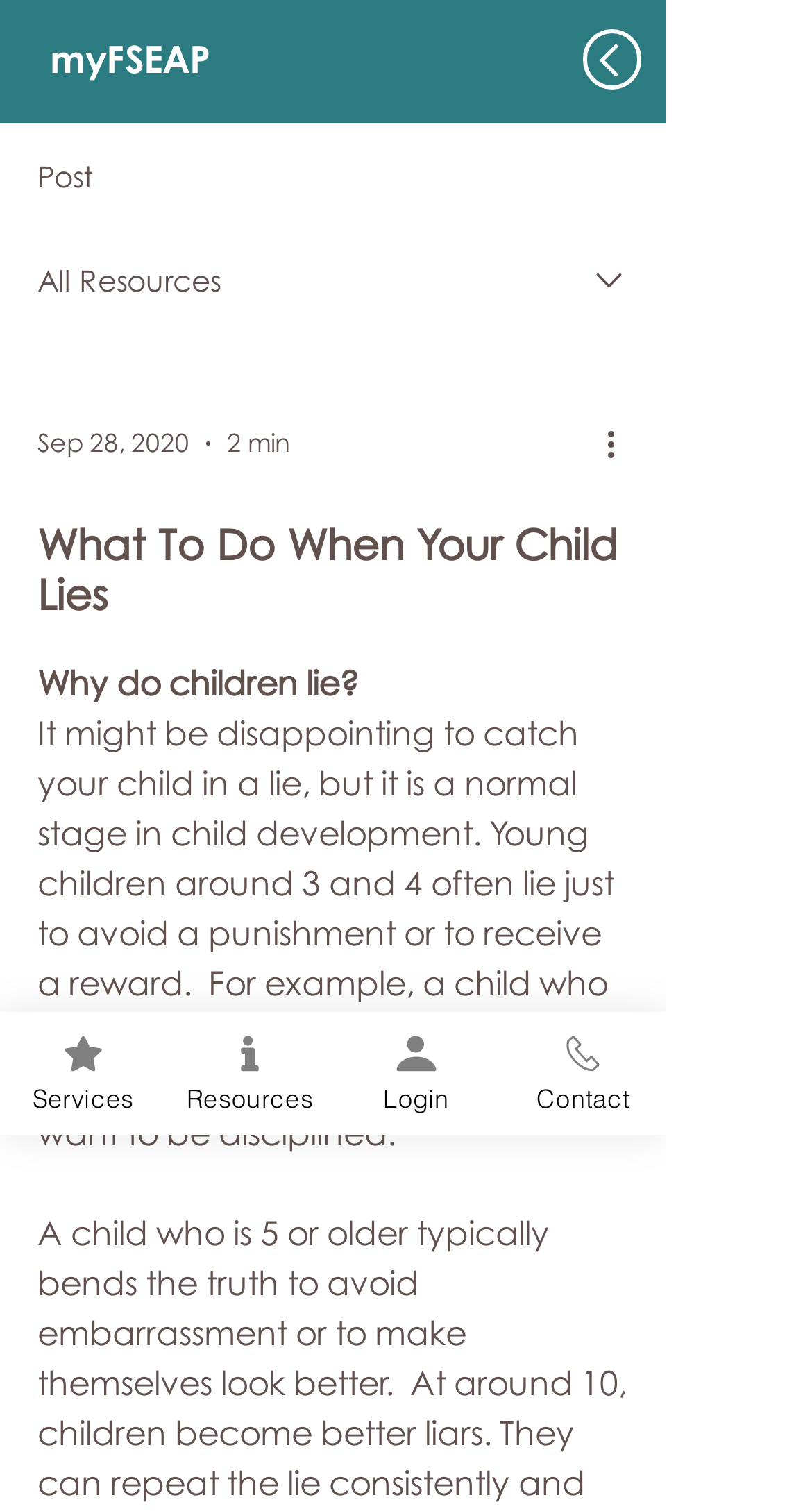What is the purpose of the button 'More actions'?
Answer the question with a detailed and thorough explanation.

The button 'More actions' is likely to show more options or actions that can be taken related to the article or the webpage. The presence of an image next to the button suggests that it may be a dropdown menu or a popup.